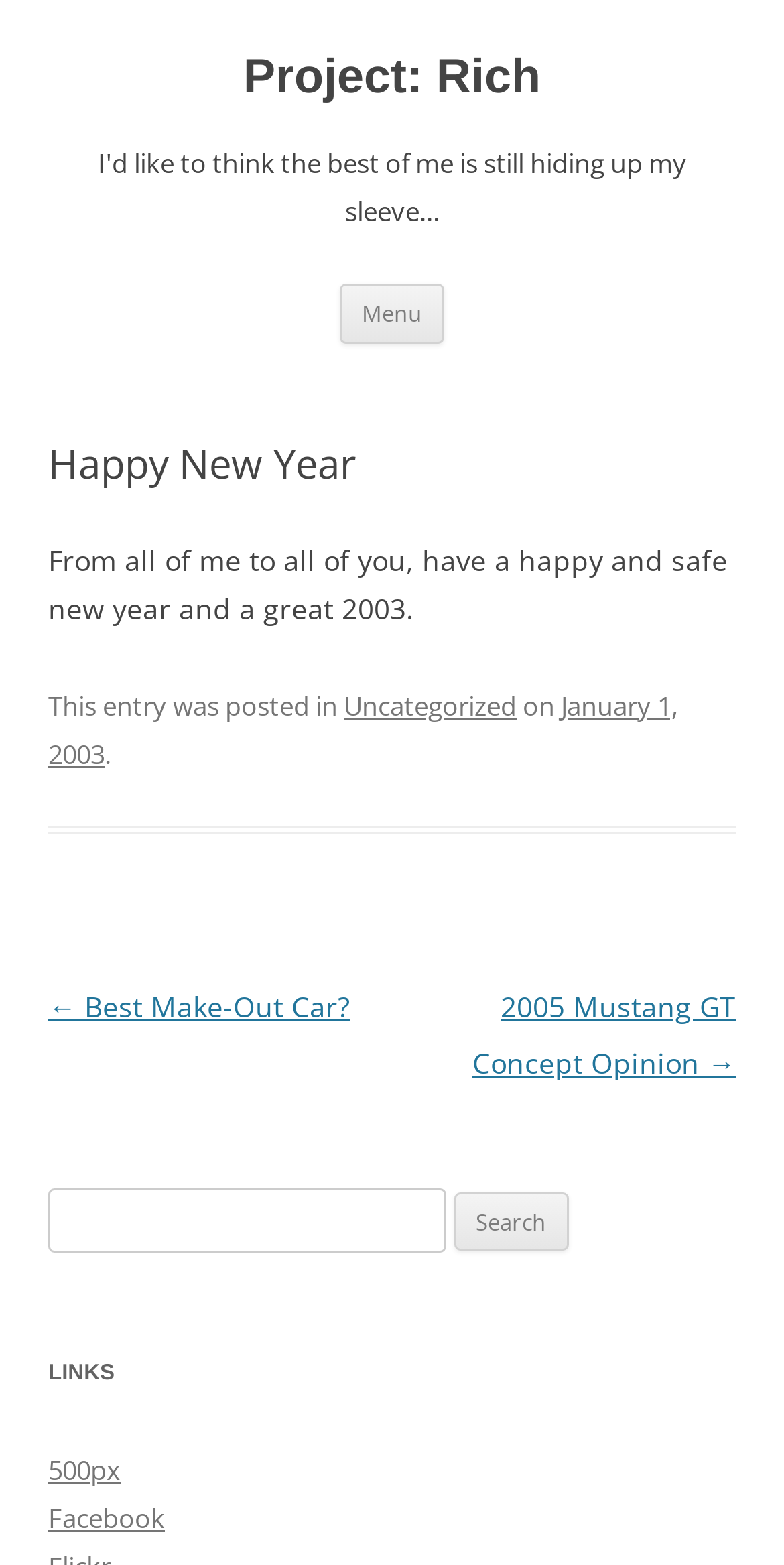With reference to the screenshot, provide a detailed response to the question below:
What is the date of this post?

The date of this post can be found in the footer section, where it says 'on January 1, 2003'. This suggests that the post was published on January 1, 2003.